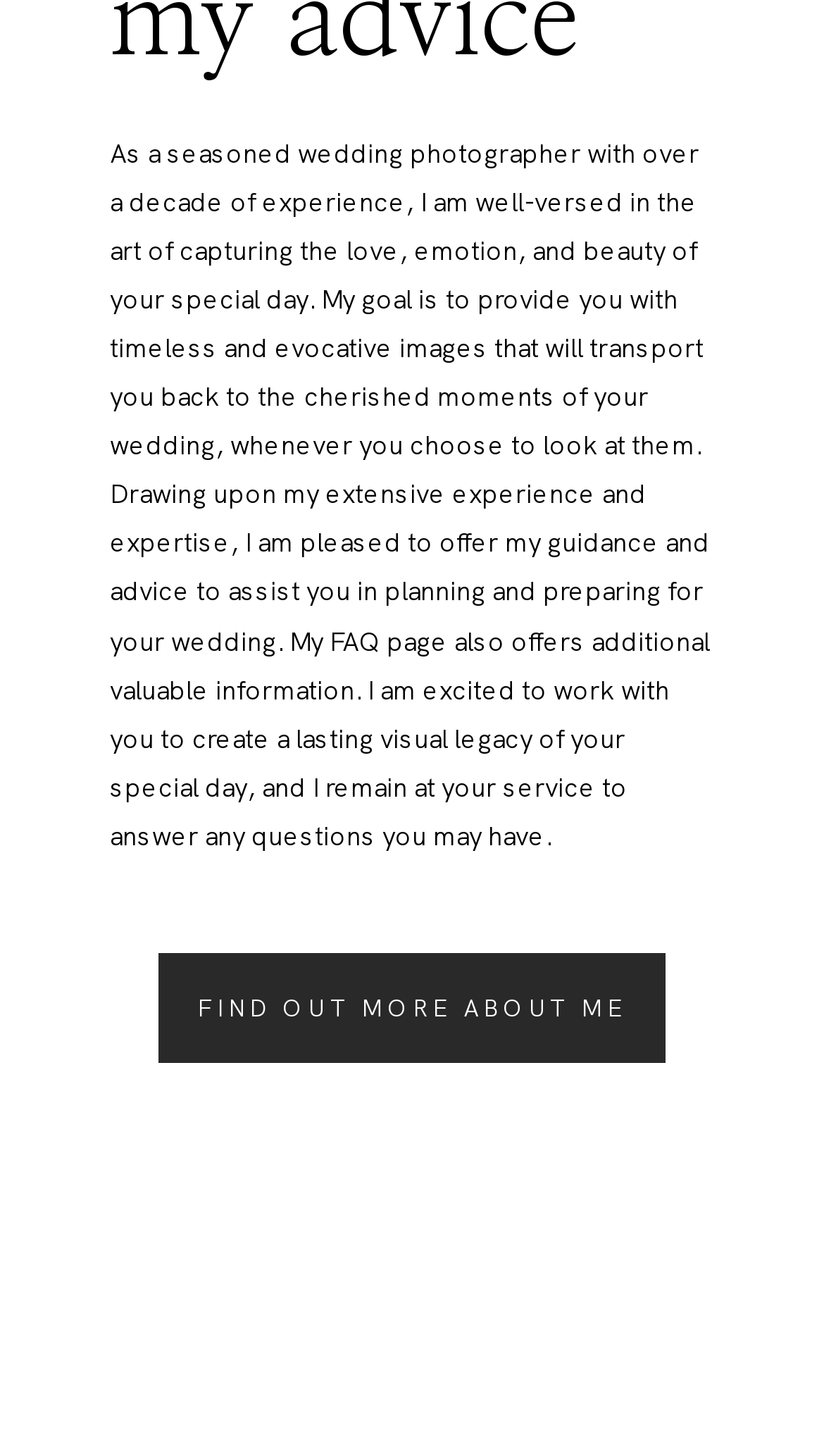Please locate the UI element described by "ADVICE" and provide its bounding box coordinates.

[0.43, 0.061, 0.57, 0.081]